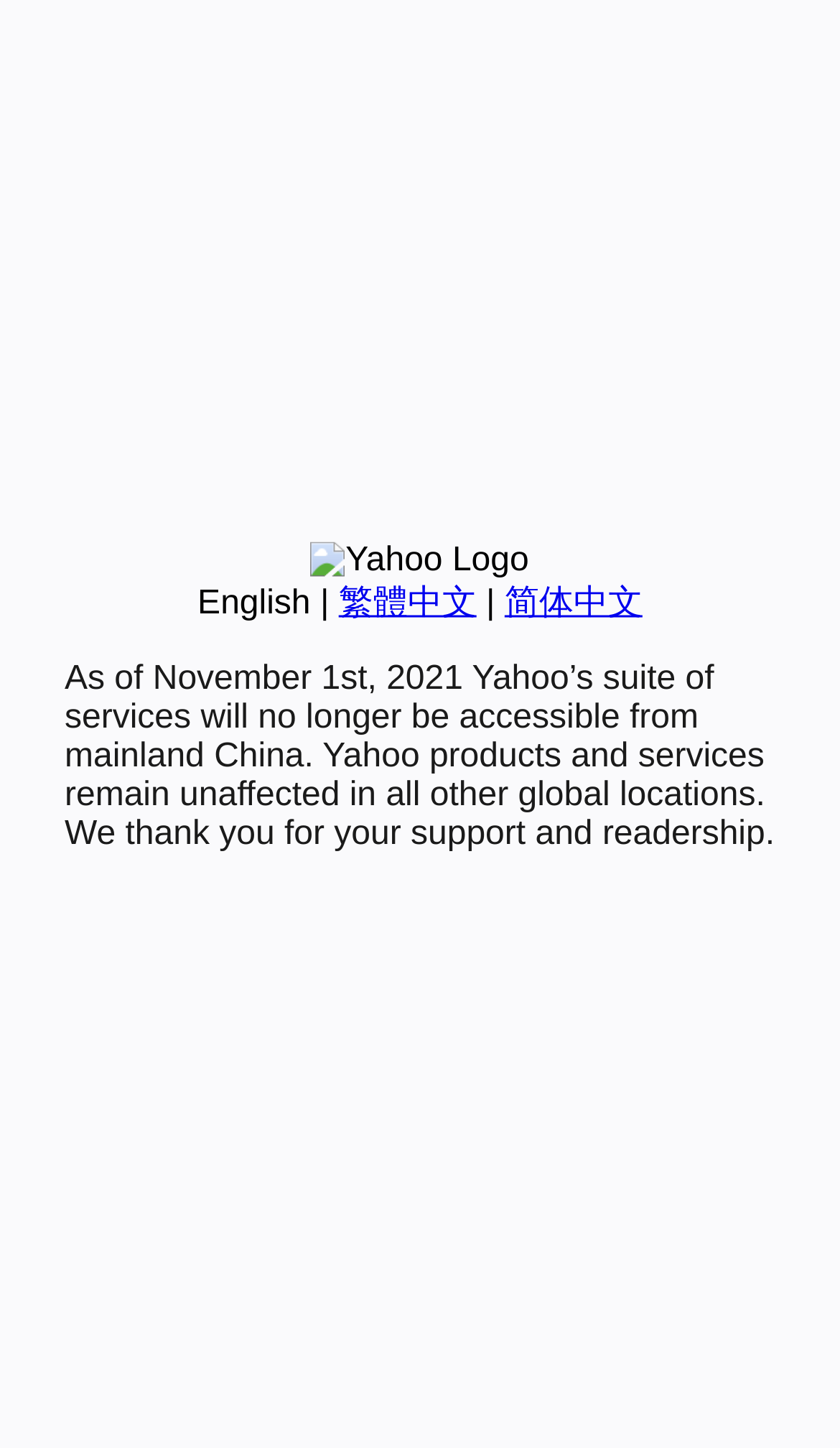Identify the bounding box coordinates for the UI element that matches this description: "简体中文".

[0.601, 0.404, 0.765, 0.429]